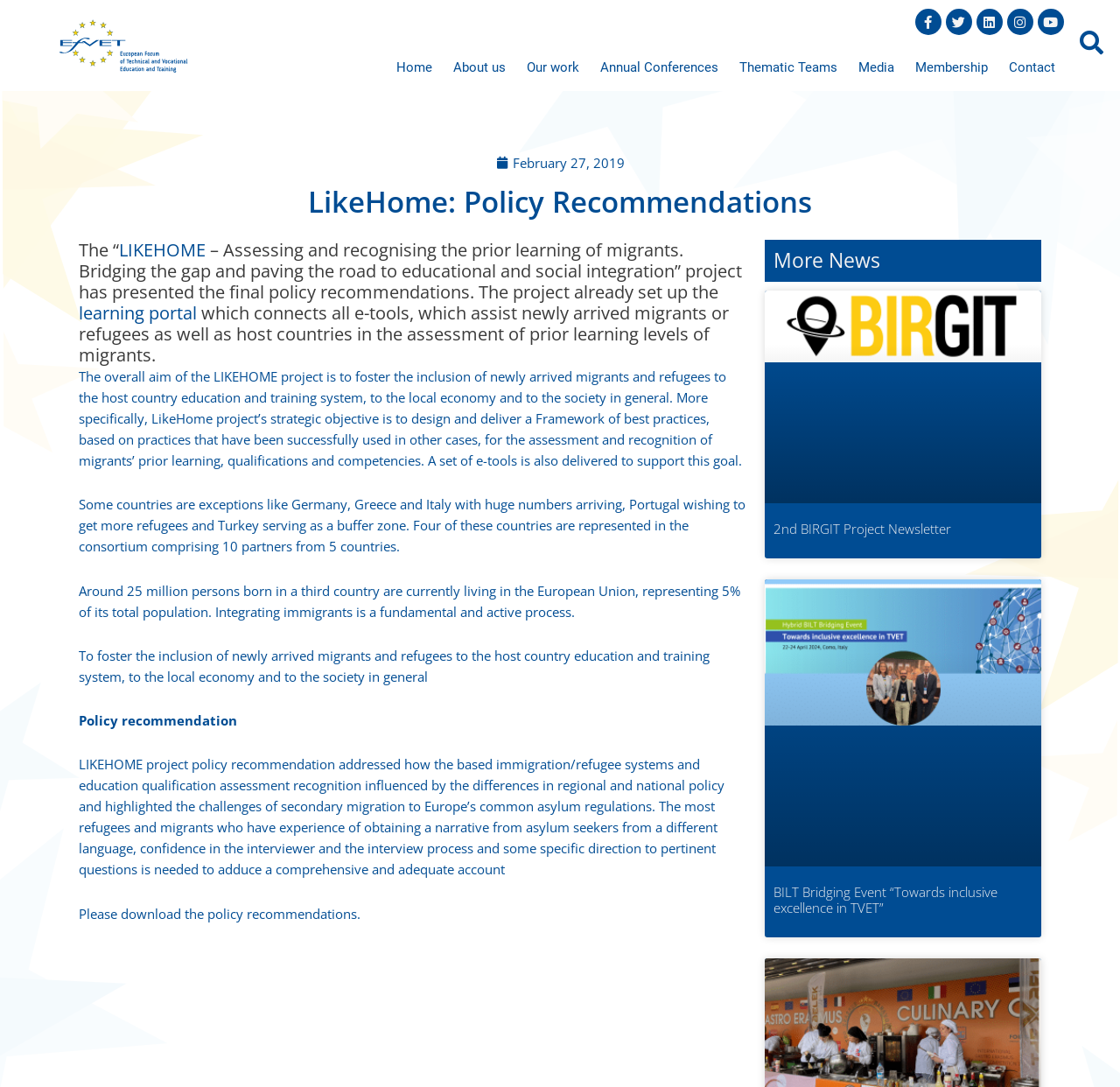Carefully examine the image and provide an in-depth answer to the question: What is the purpose of the e-tools delivered by the LIKEHOME project?

The LIKEHOME project delivers a set of e-tools to support the assessment and recognition of migrants' prior learning, qualifications, and competencies, which is one of the project's strategic objectives.